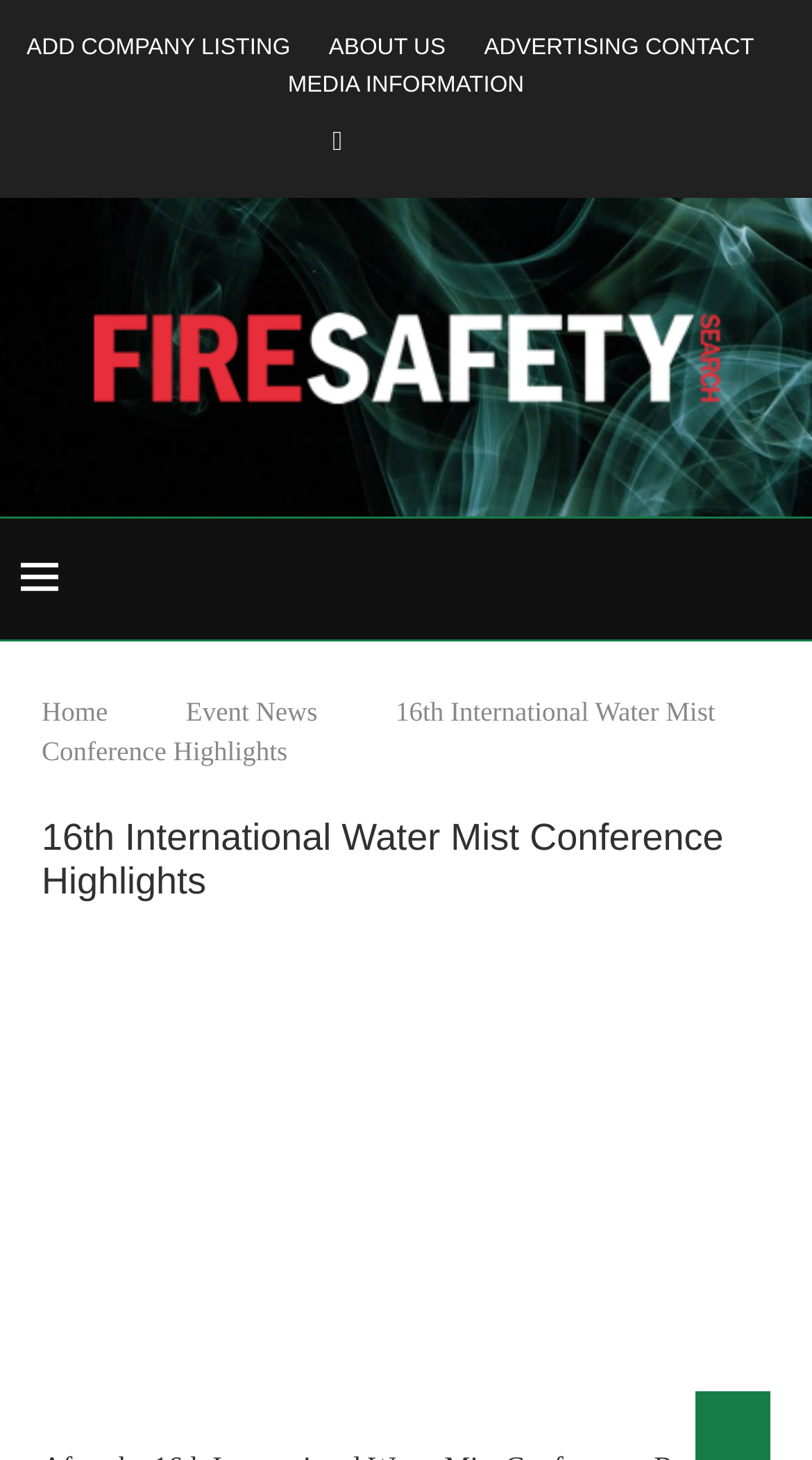With reference to the screenshot, provide a detailed response to the question below:
What is the name of the website or organization?

I looked at the logo and the link with the image, which mentions Fire Safety Search, and concluded that this is the name of the website or organization.